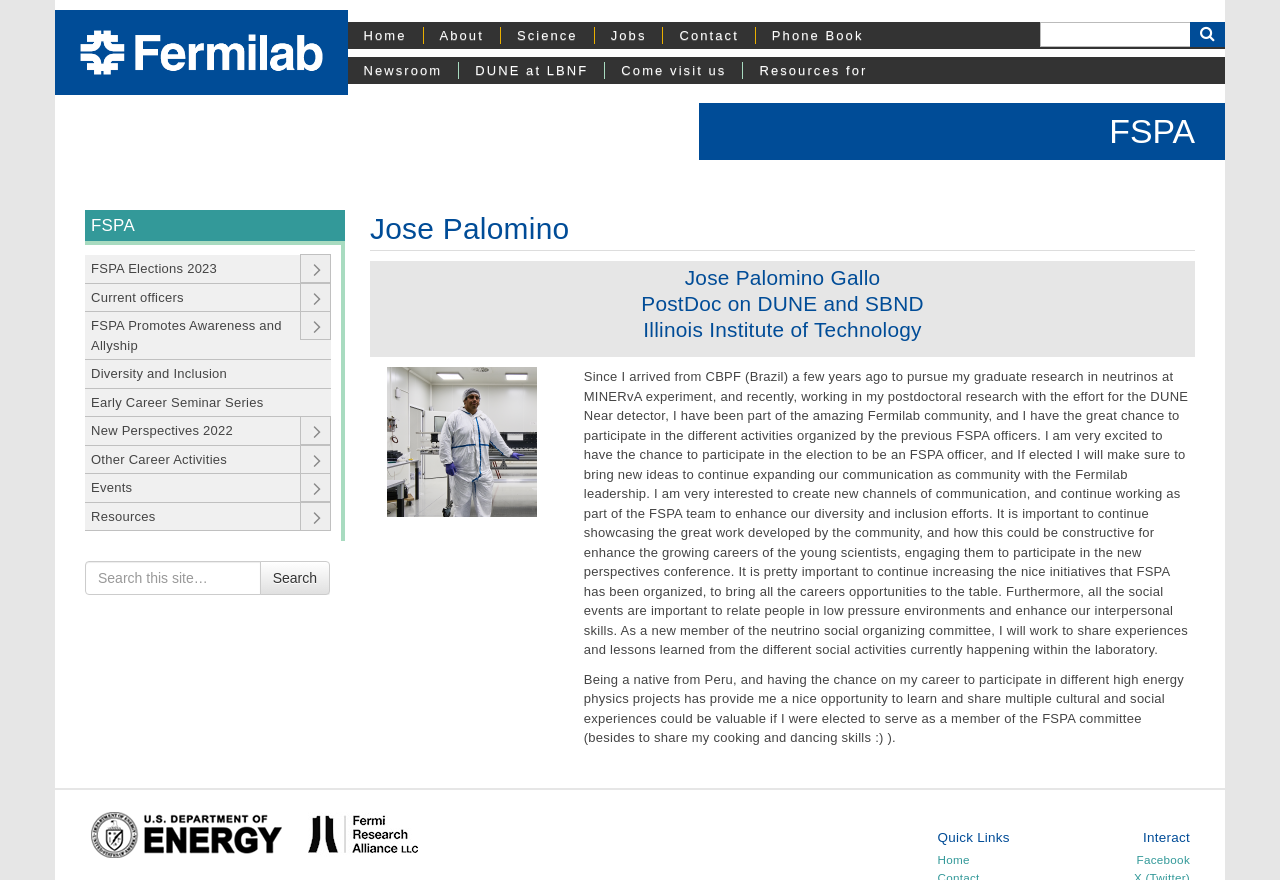Please locate the bounding box coordinates of the element's region that needs to be clicked to follow the instruction: "Explore Features". The bounding box coordinates should be provided as four float numbers between 0 and 1, i.e., [left, top, right, bottom].

None